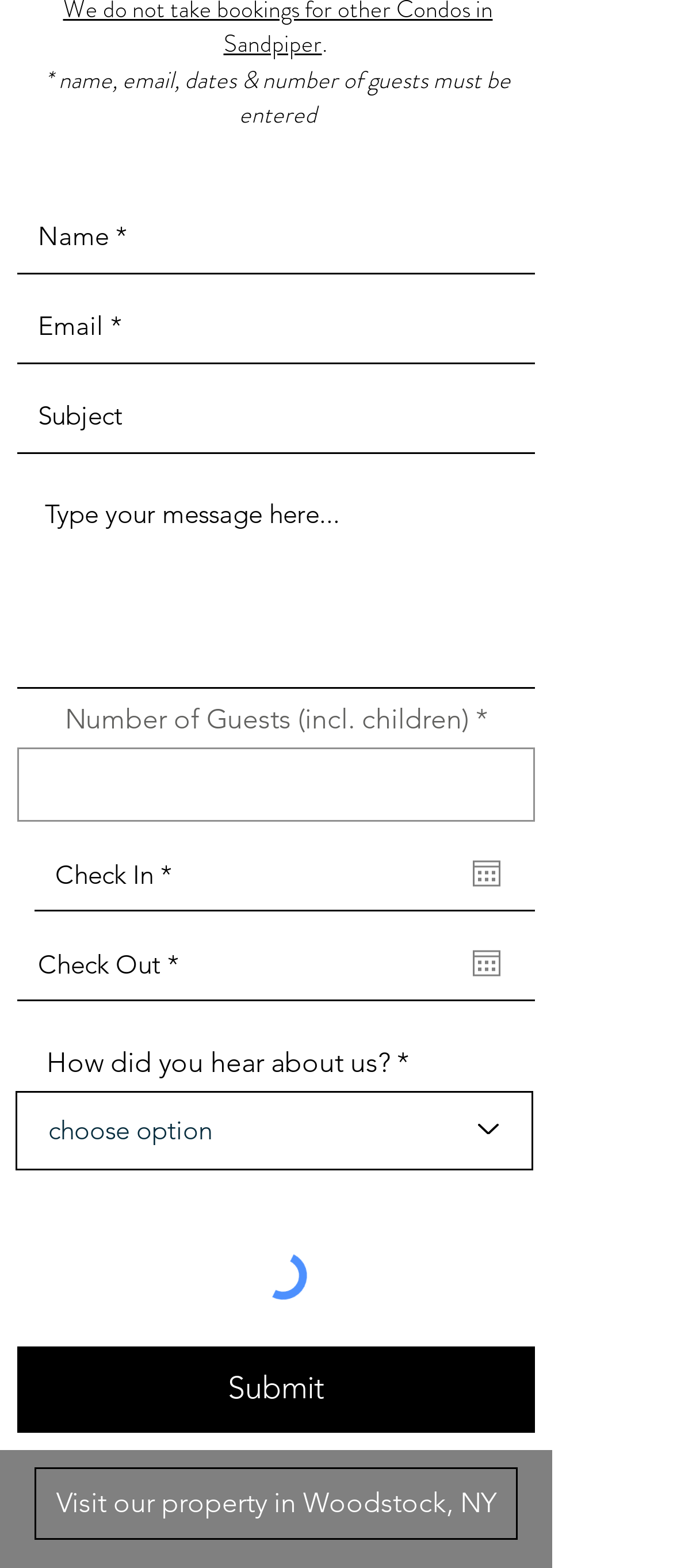Could you determine the bounding box coordinates of the clickable element to complete the instruction: "Read about American folklore"? Provide the coordinates as four float numbers between 0 and 1, i.e., [left, top, right, bottom].

None